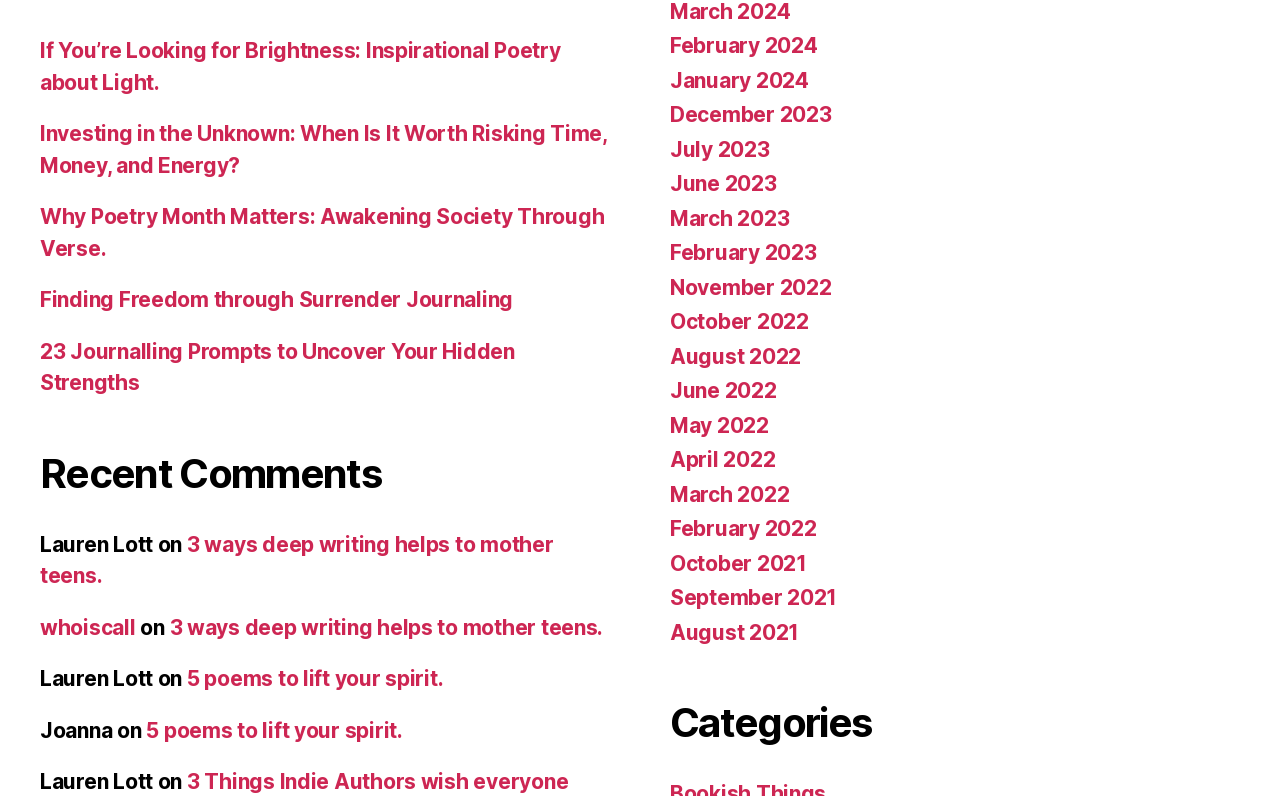How many recent posts are listed?
Answer the question with a detailed and thorough explanation.

I counted the number of links under the 'Recent Posts' navigation element, which are 5 in total.